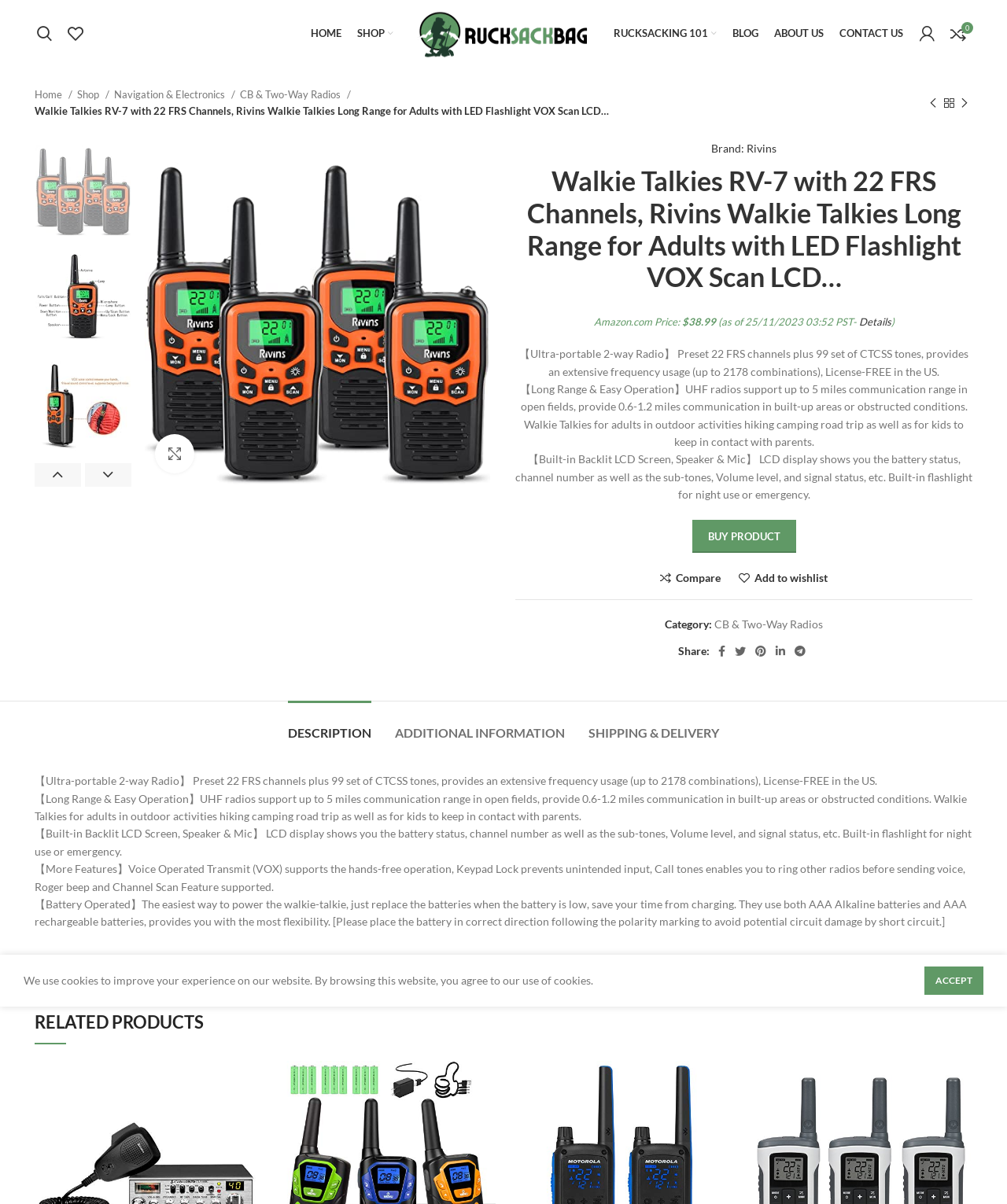Please identify the bounding box coordinates of where to click in order to follow the instruction: "Go to home page".

[0.301, 0.015, 0.347, 0.041]